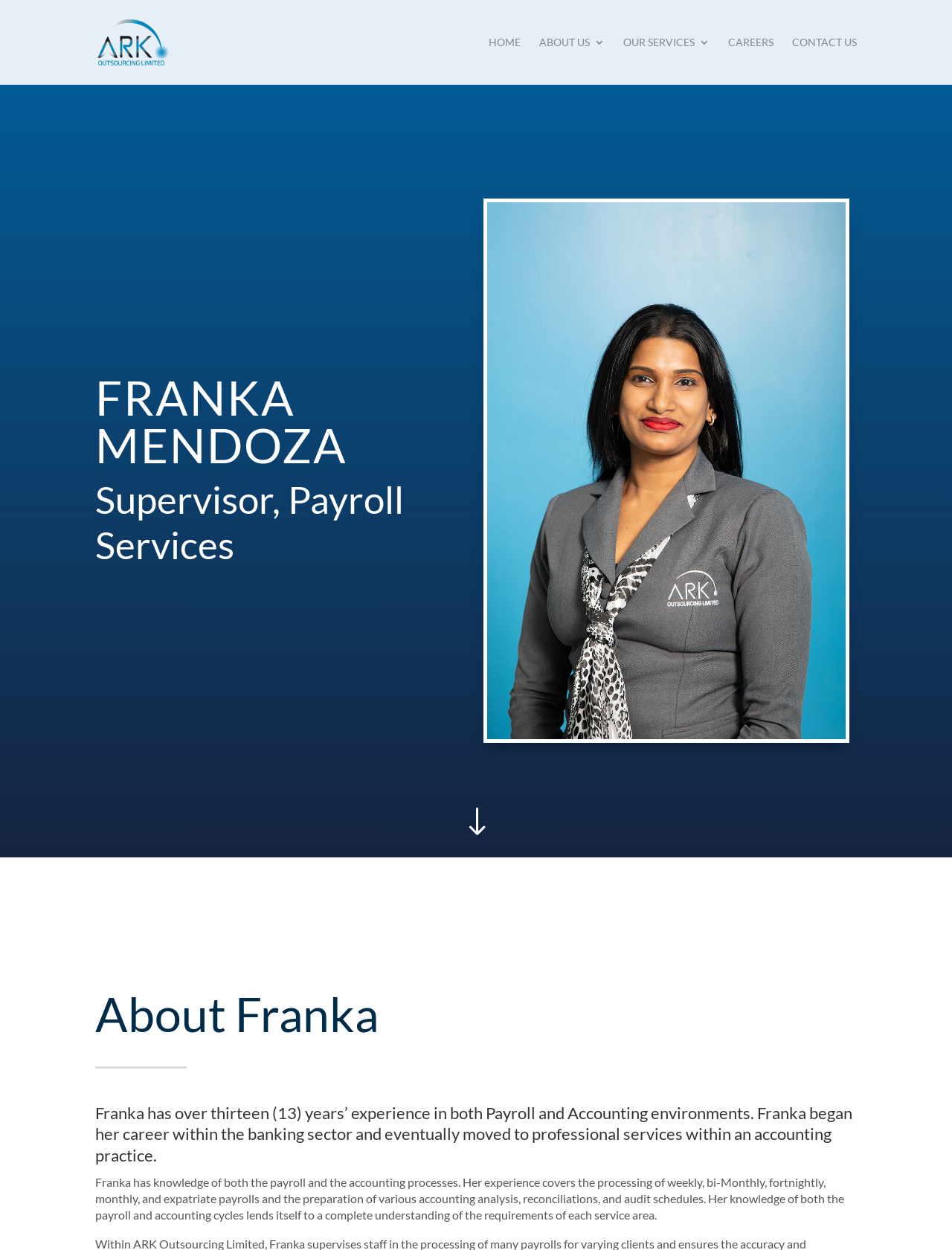What is the name of the company Franka is associated with?
Please provide a comprehensive answer based on the information in the image.

The company name 'ARK Outsourcing Limited' is mentioned as a link element with bounding box coordinates [0.102, 0.028, 0.206, 0.038] and also as an image element with bounding box coordinates [0.102, 0.008, 0.206, 0.059].